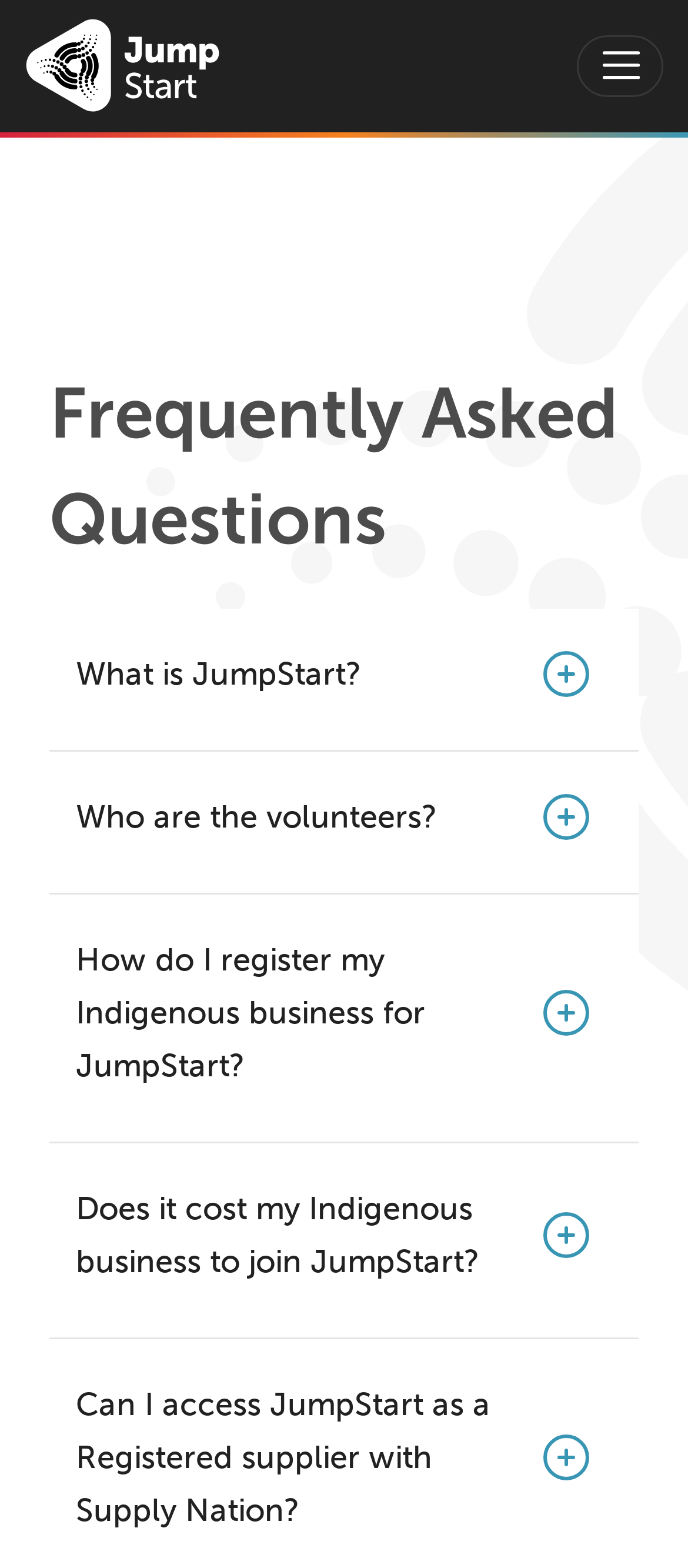With reference to the image, please provide a detailed answer to the following question: What is the first FAQ question?

I looked at the first button with a question and found that it says 'What is JumpStart?'.